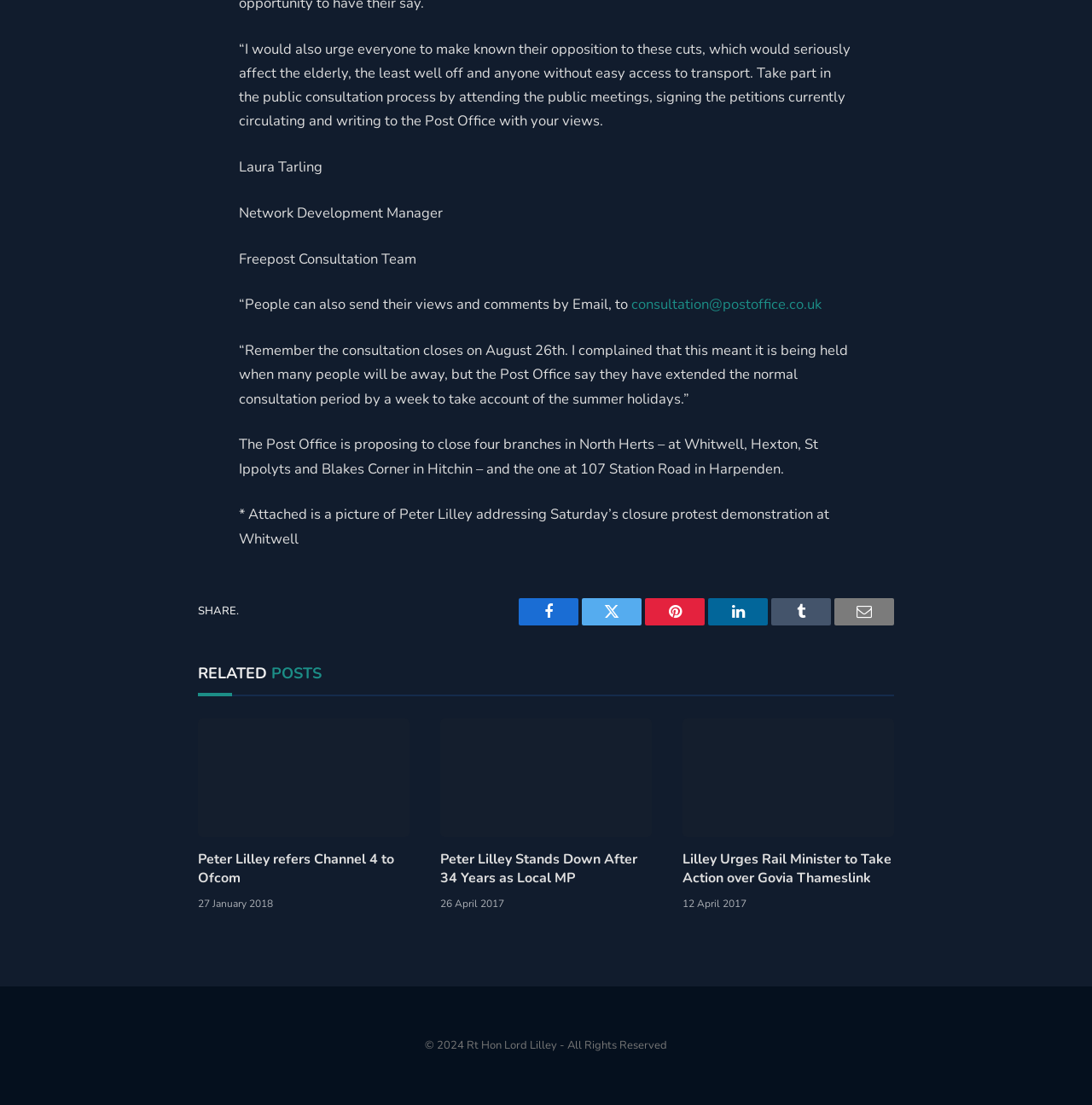Identify the bounding box for the UI element described as: "Pinterest". The coordinates should be four float numbers between 0 and 1, i.e., [left, top, right, bottom].

[0.591, 0.541, 0.646, 0.566]